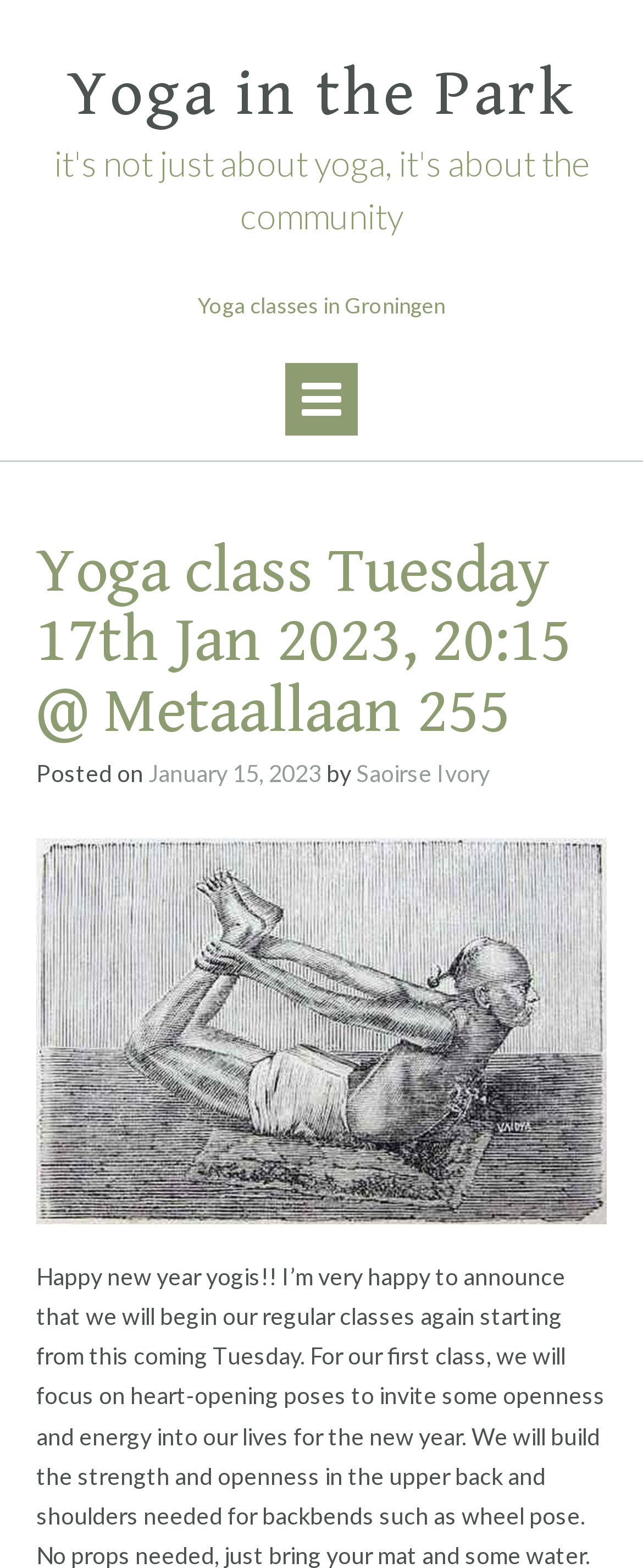What is the date of the yoga class?
Please provide a single word or phrase as your answer based on the image.

Tuesday 17th Jan 2023